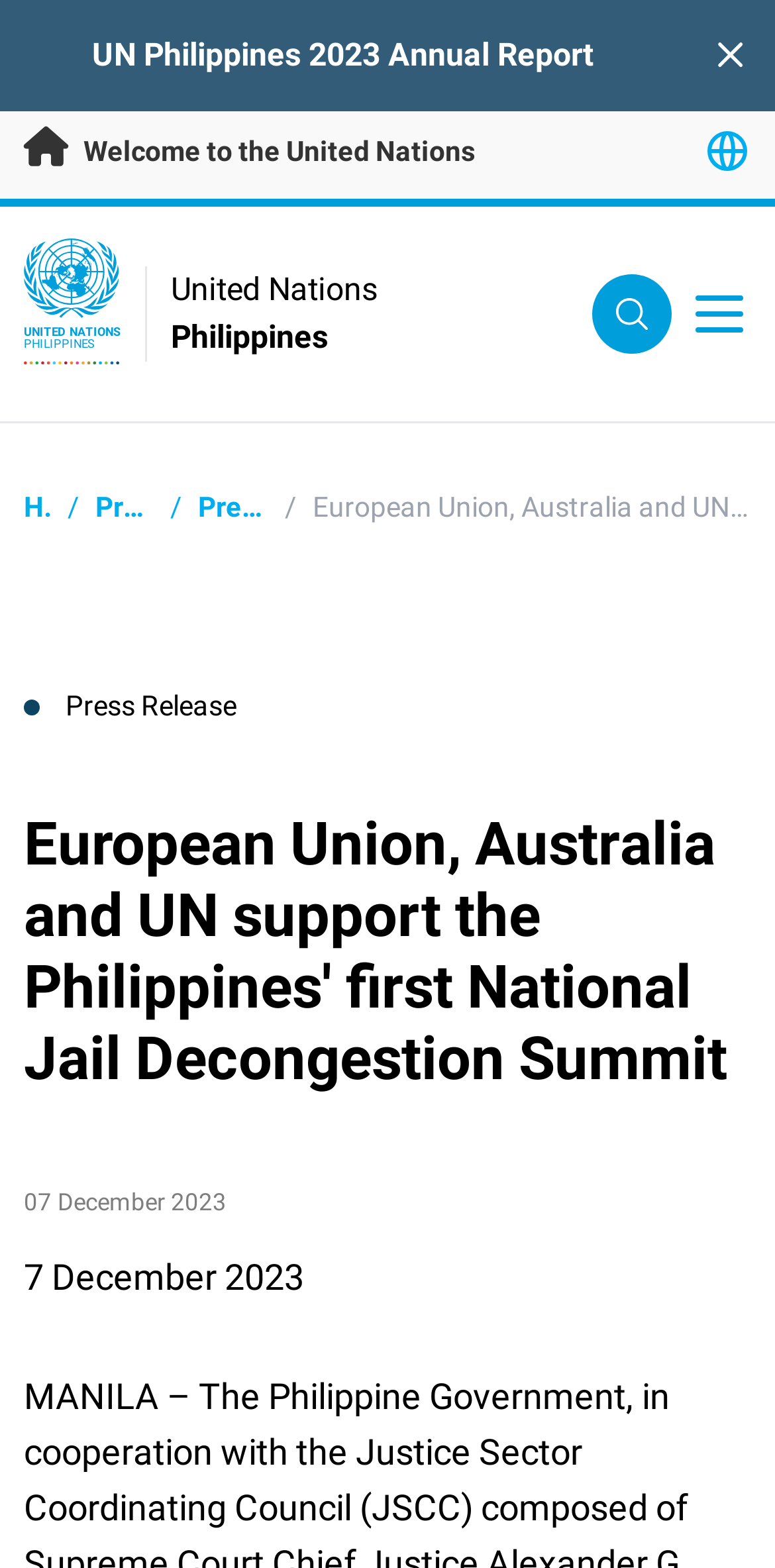What is the main title displayed on this webpage?

European Union, Australia and UN support the Philippines' first National Jail Decongestion Summit